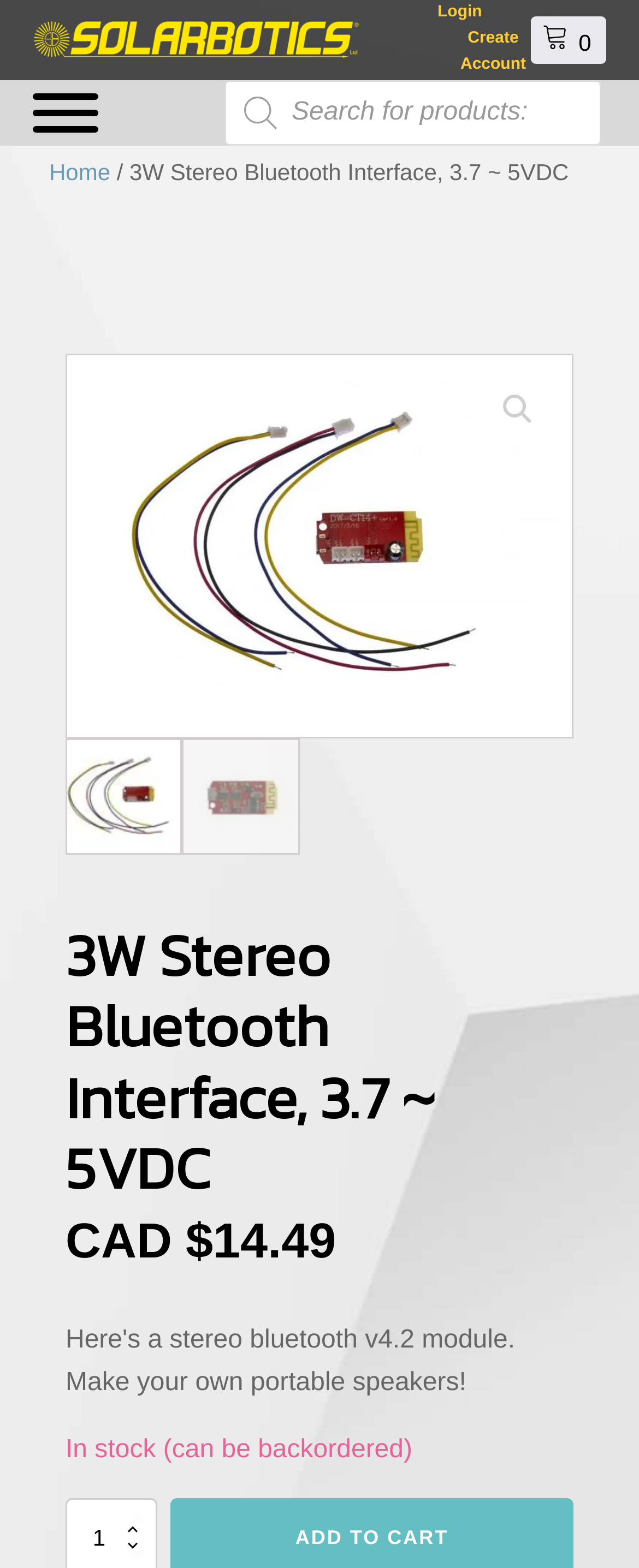Can I search for products on this website?
Provide a fully detailed and comprehensive answer to the question.

I found a search box with a label 'Products search' which suggests that I can search for products on this website.